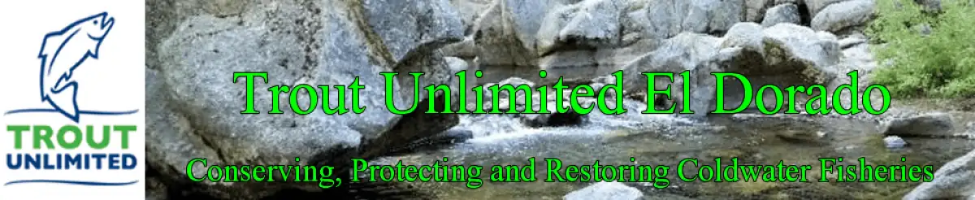What is the focus of the organization?
Refer to the image and respond with a one-word or short-phrase answer.

Conservation